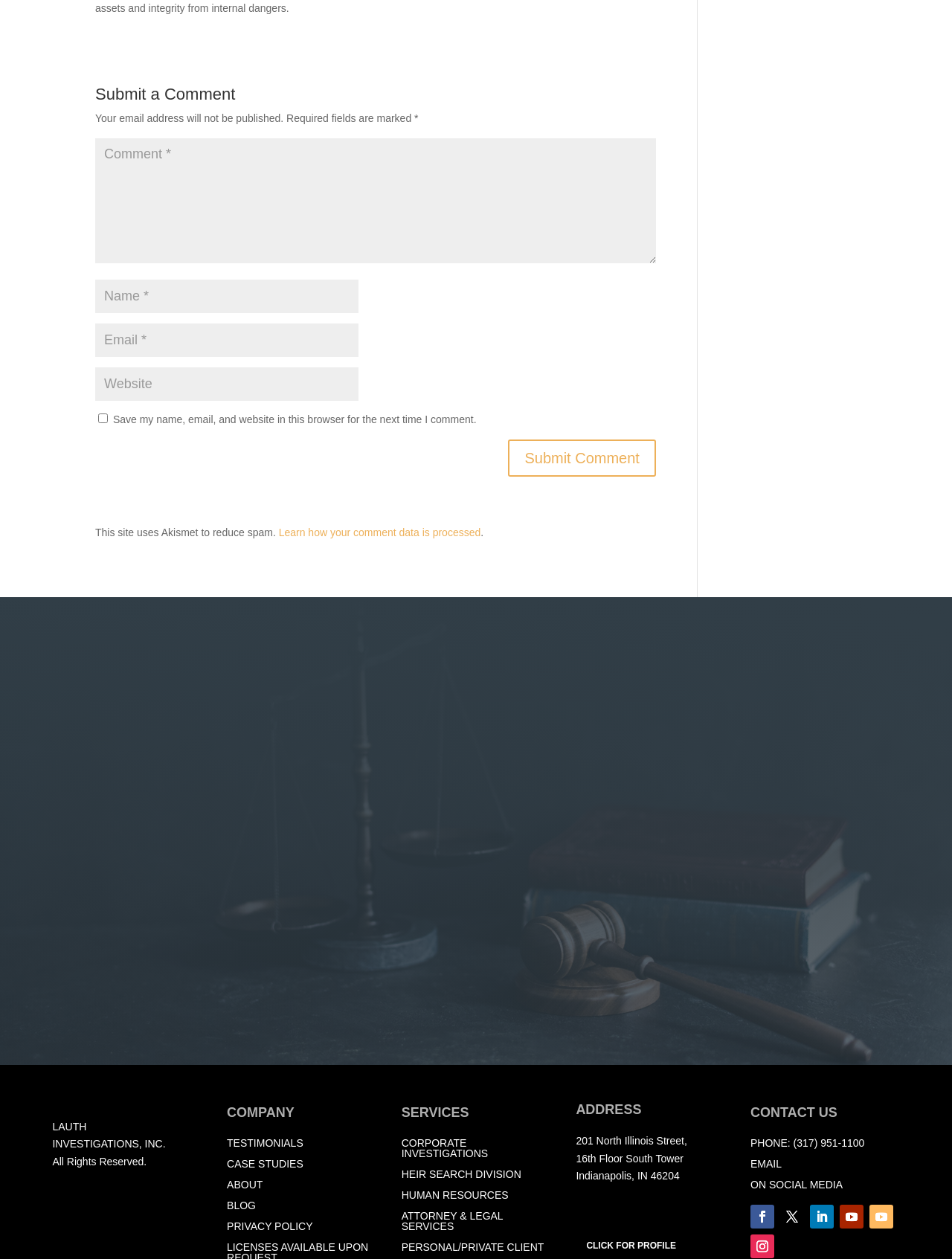Please provide a one-word or phrase answer to the question: 
What is the company name mentioned on the webpage?

Lauth Investigations, Inc.